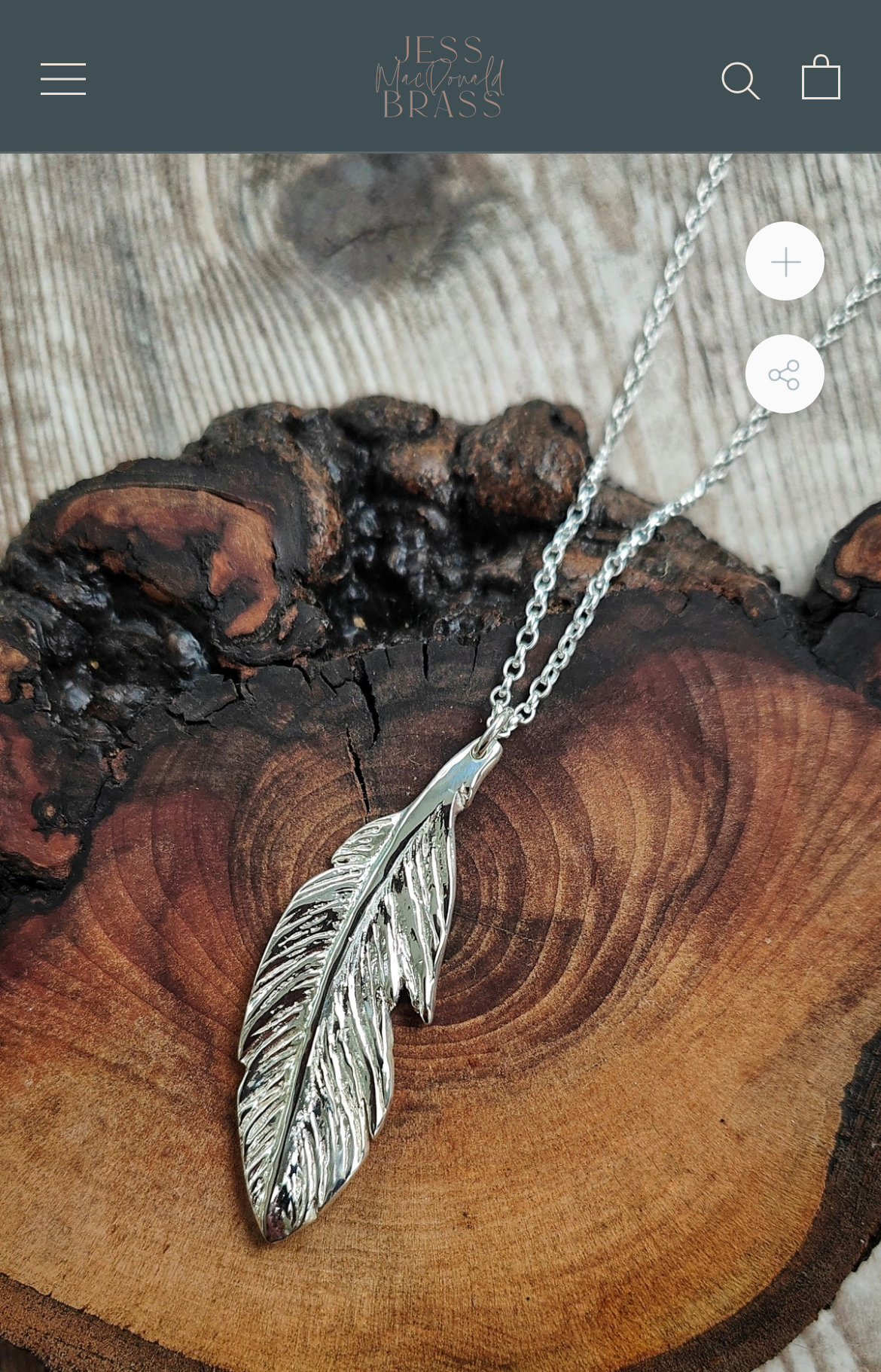What is the name of the designer?
Look at the image and respond with a single word or a short phrase.

Jess MacDonald Brass